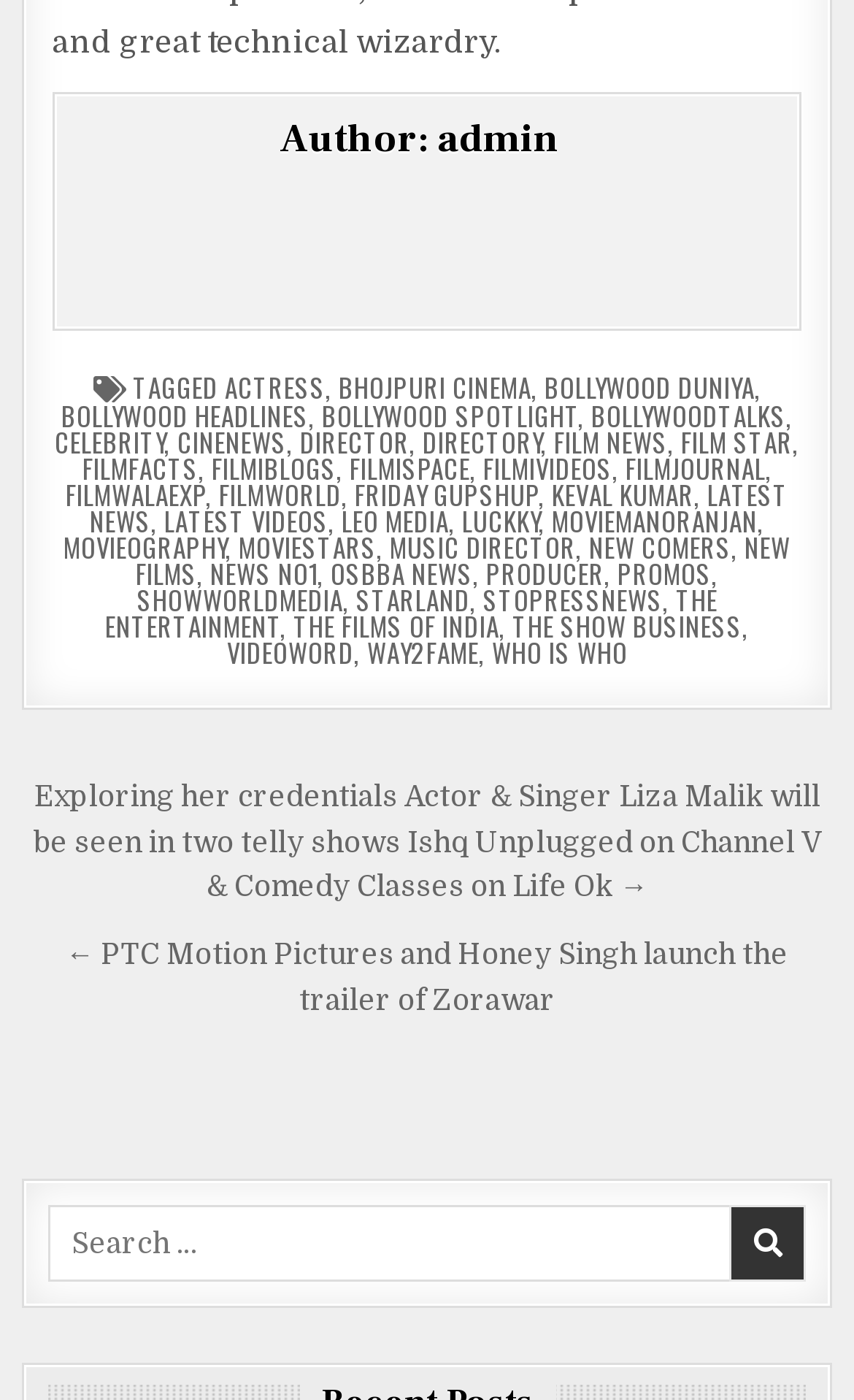Provide a brief response to the question below using a single word or phrase: 
How many links are in the footer?

34